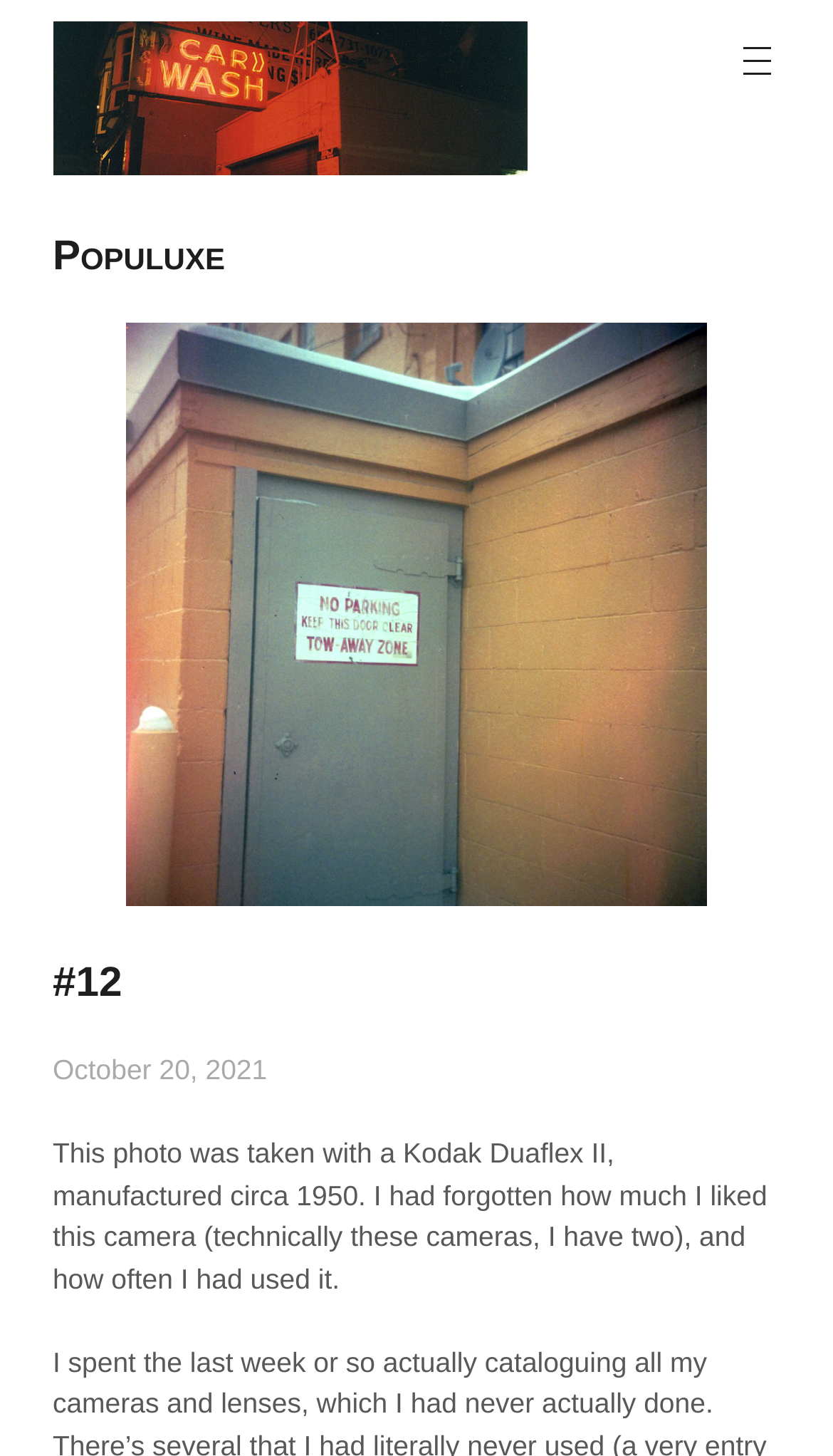Given the element description, predict the bounding box coordinates in the format (top-left x, top-left y, bottom-right x, bottom-right y). Make sure all values are between 0 and 1. Here is the element description: October 20, 2021

[0.063, 0.724, 0.321, 0.746]